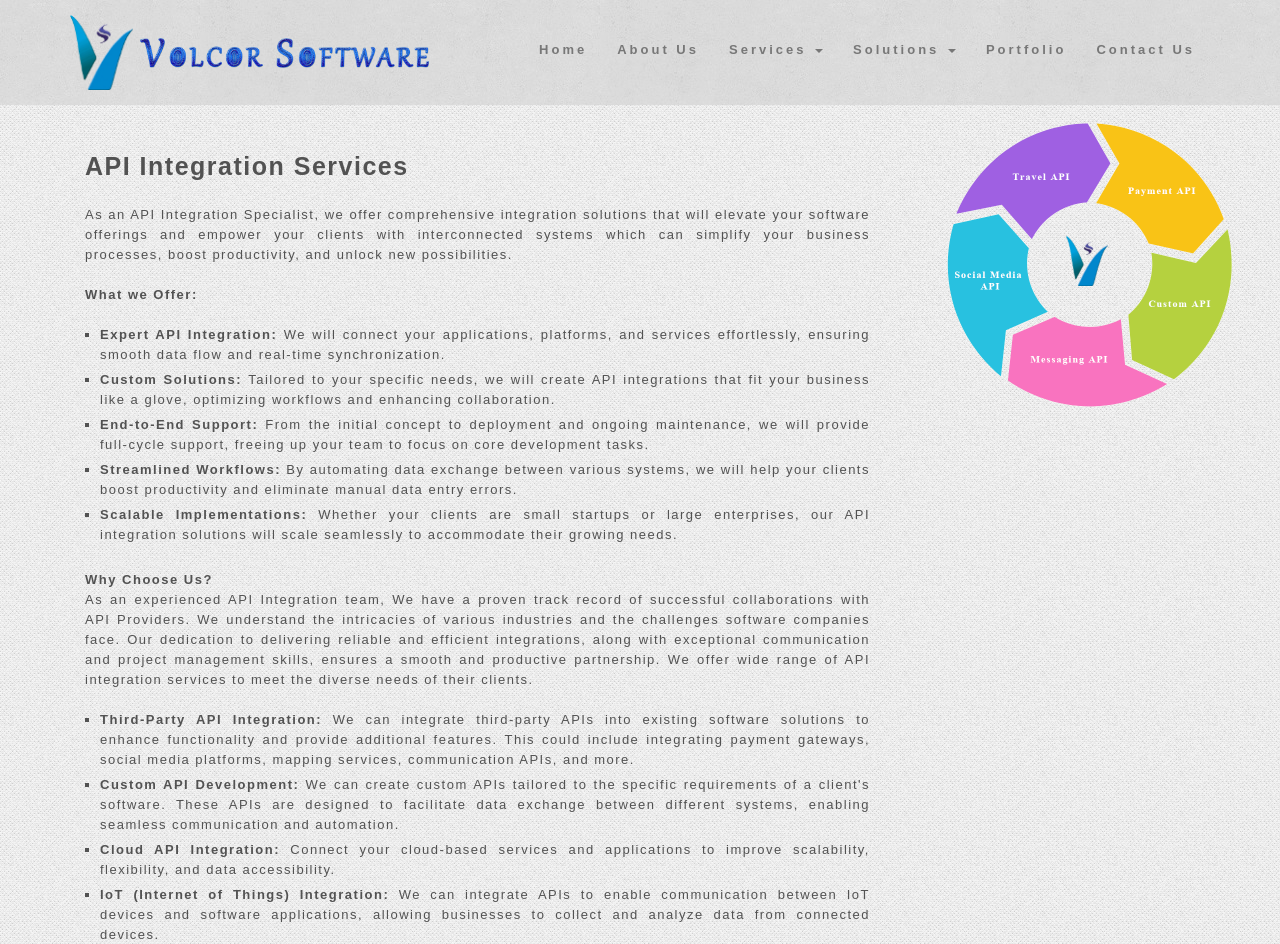Identify the bounding box of the UI element described as follows: "alt="Volcor Software"". Provide the coordinates as four float numbers in the range of 0 to 1 [left, top, right, bottom].

[0.043, 0.0, 0.347, 0.111]